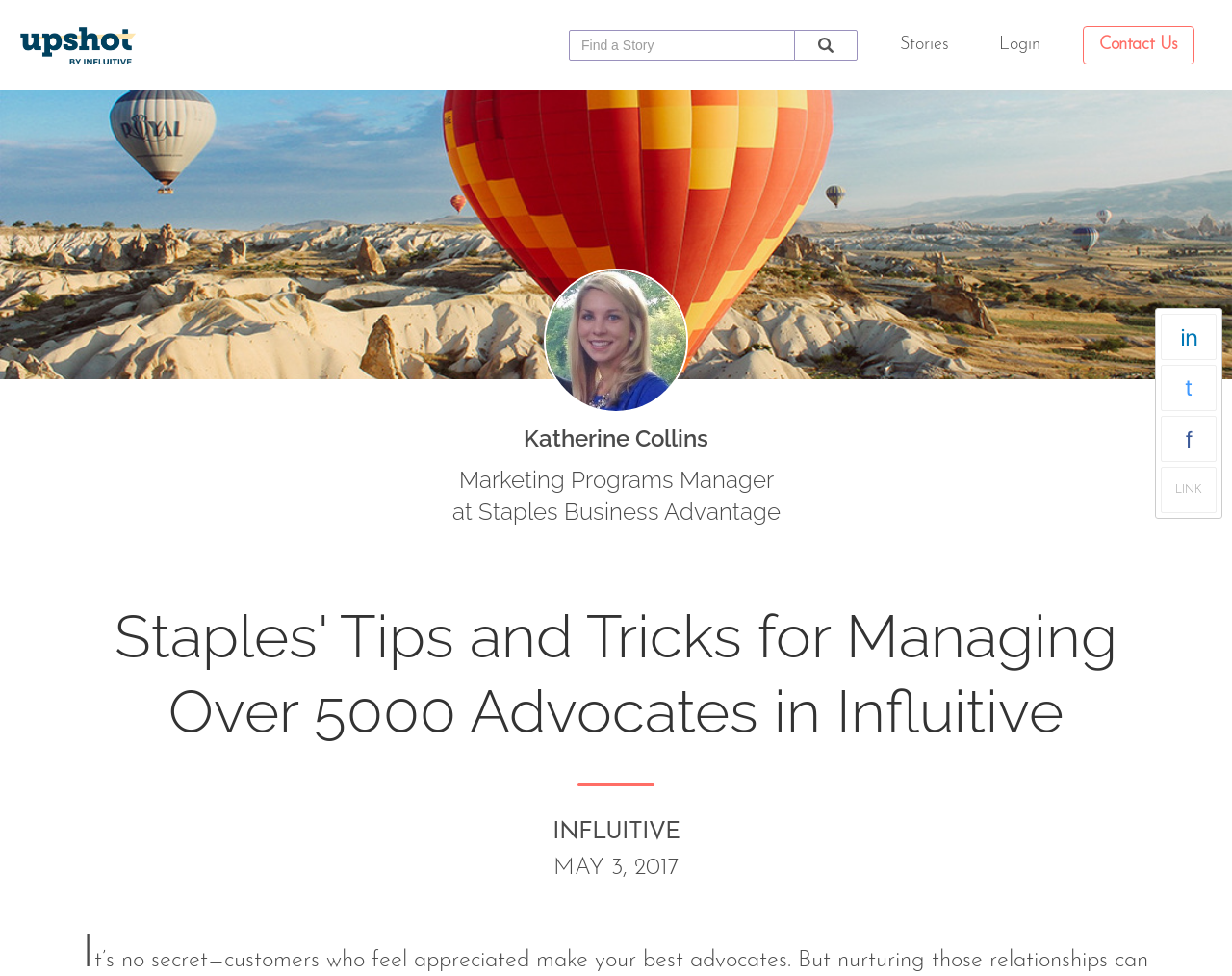Find the bounding box coordinates of the element's region that should be clicked in order to follow the given instruction: "Browse the 'onderwerpen' section". The coordinates should consist of four float numbers between 0 and 1, i.e., [left, top, right, bottom].

None